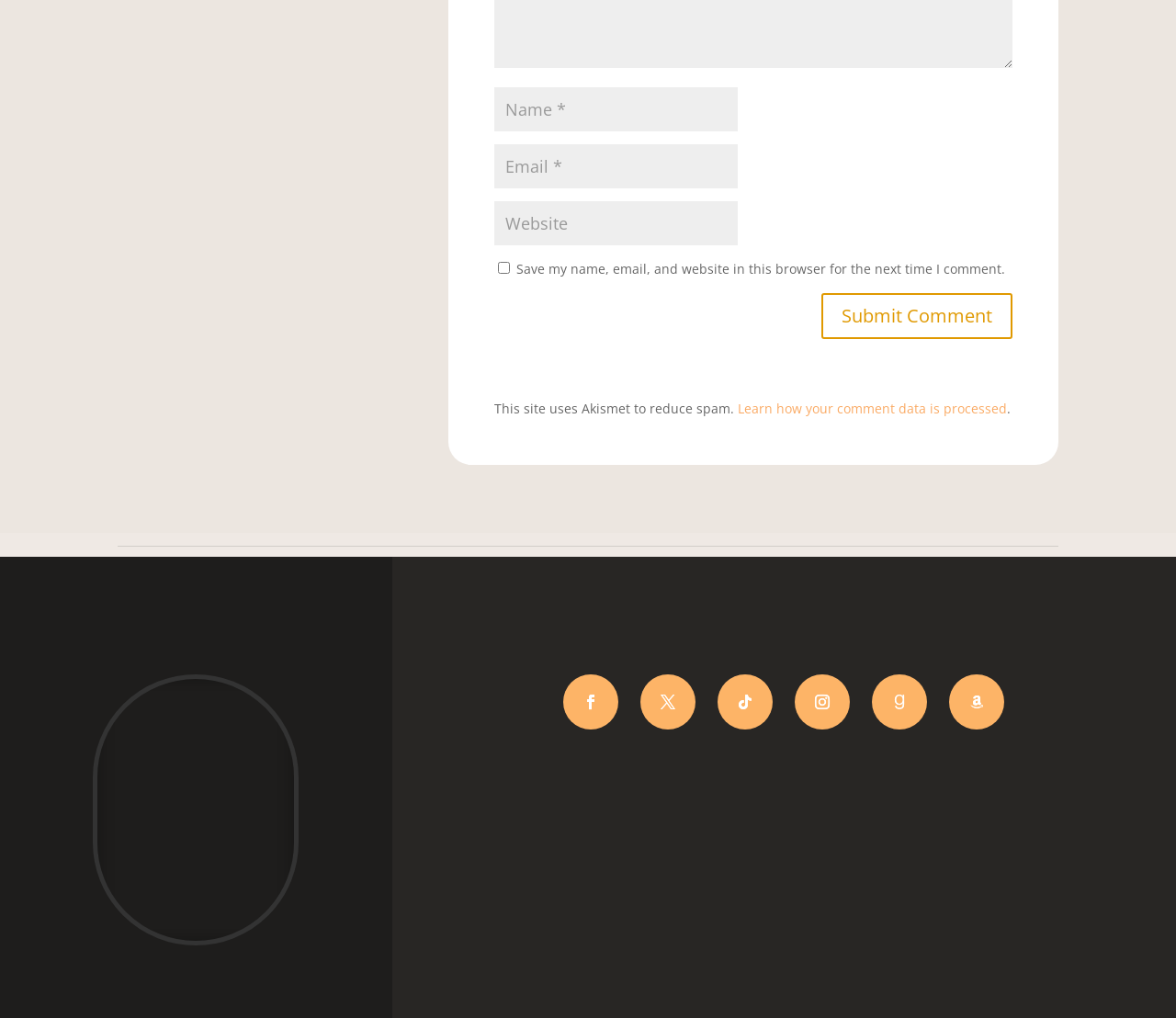Locate the bounding box coordinates for the element described below: "Follow". The coordinates must be four float values between 0 and 1, formatted as [left, top, right, bottom].

[0.807, 0.662, 0.854, 0.716]